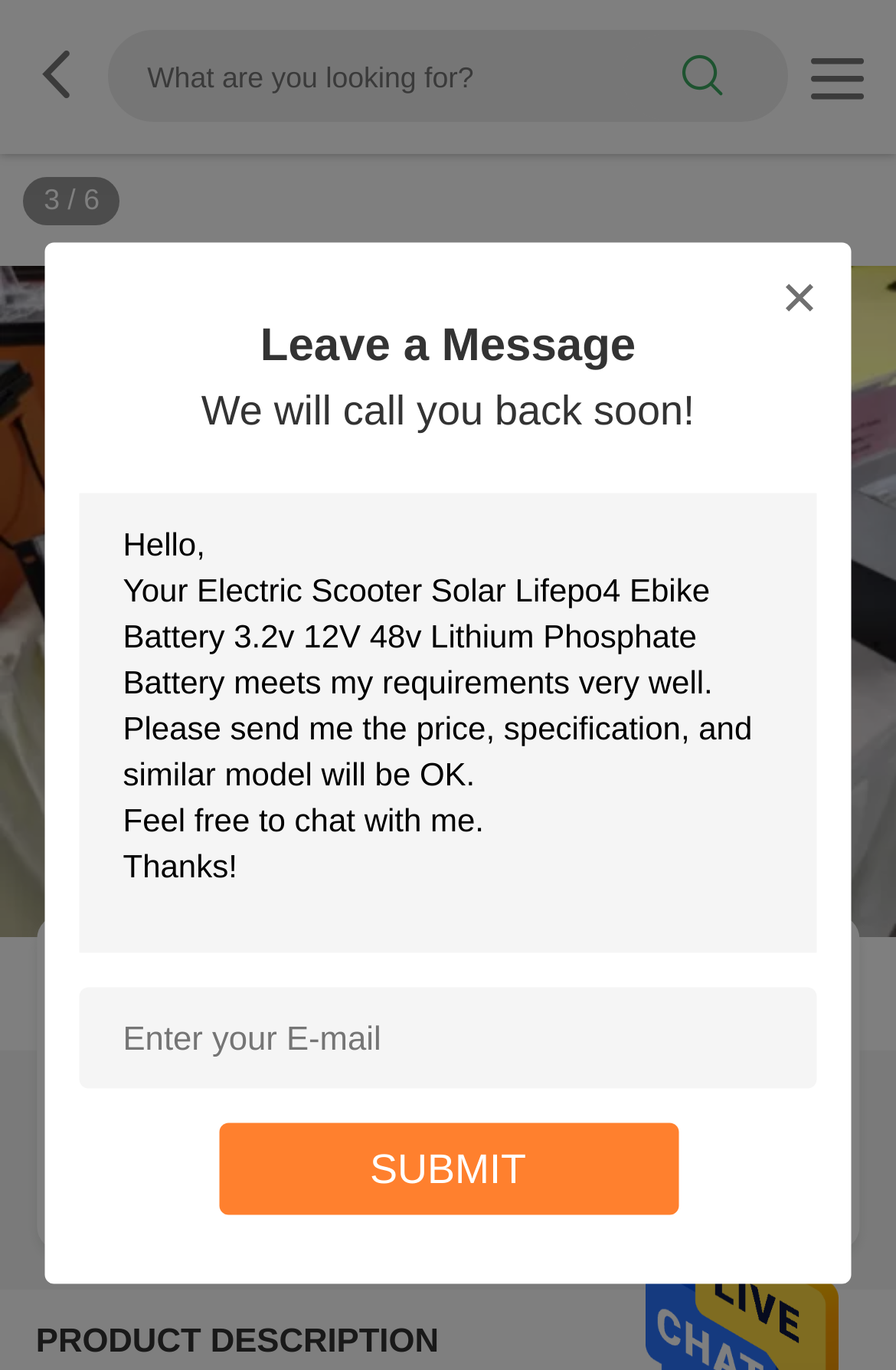What is the purpose of the textbox?
Please answer using one word or phrase, based on the screenshot.

Leave a message